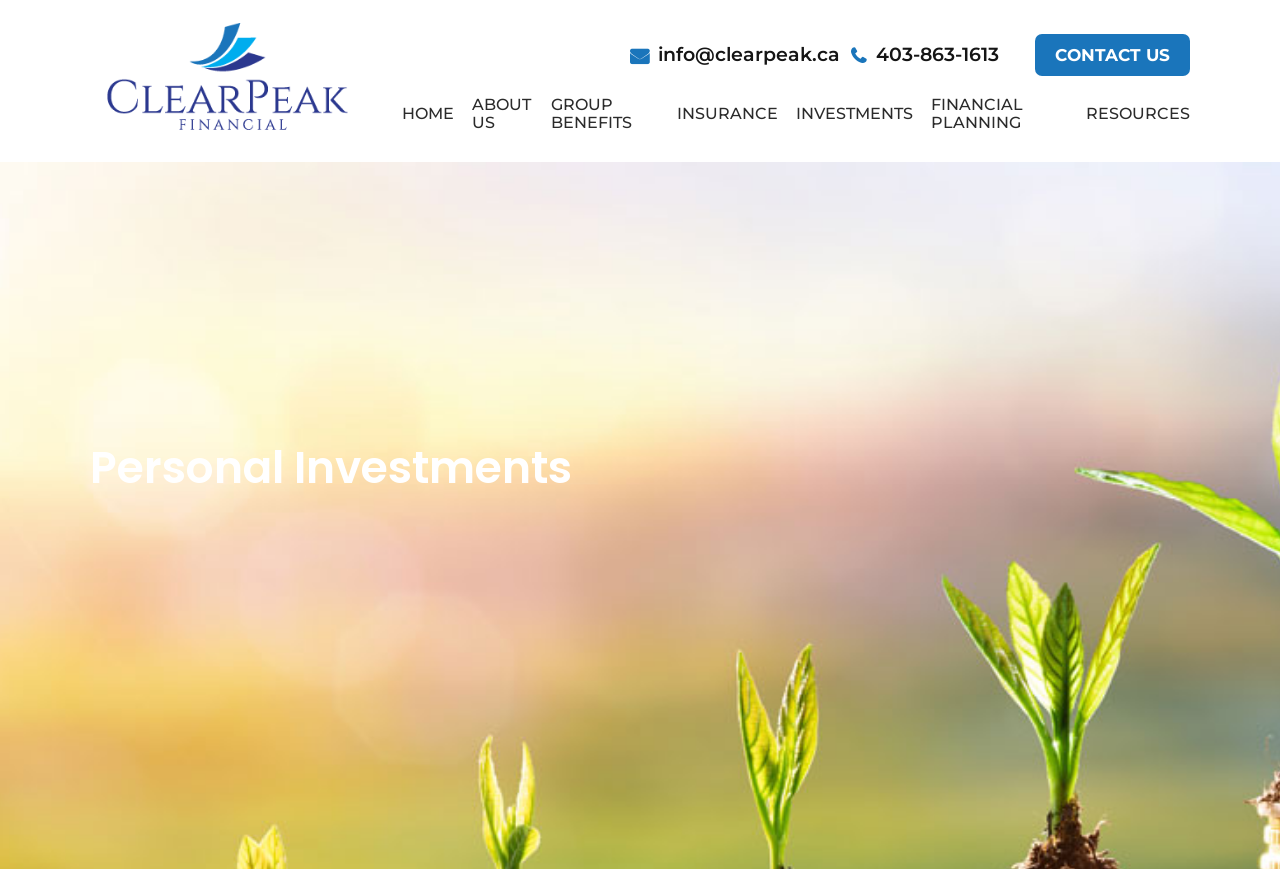Find the bounding box coordinates of the area to click in order to follow the instruction: "search for something".

[0.135, 0.175, 0.865, 0.273]